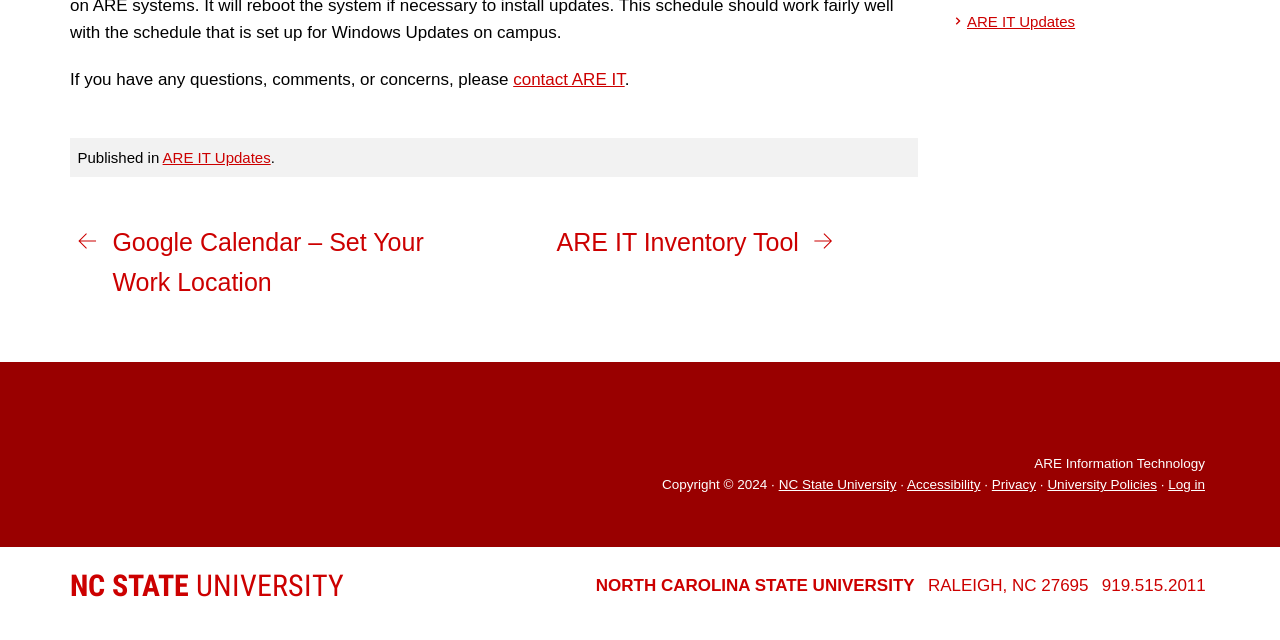Given the description "University Policies", provide the bounding box coordinates of the corresponding UI element.

[0.818, 0.746, 0.904, 0.77]